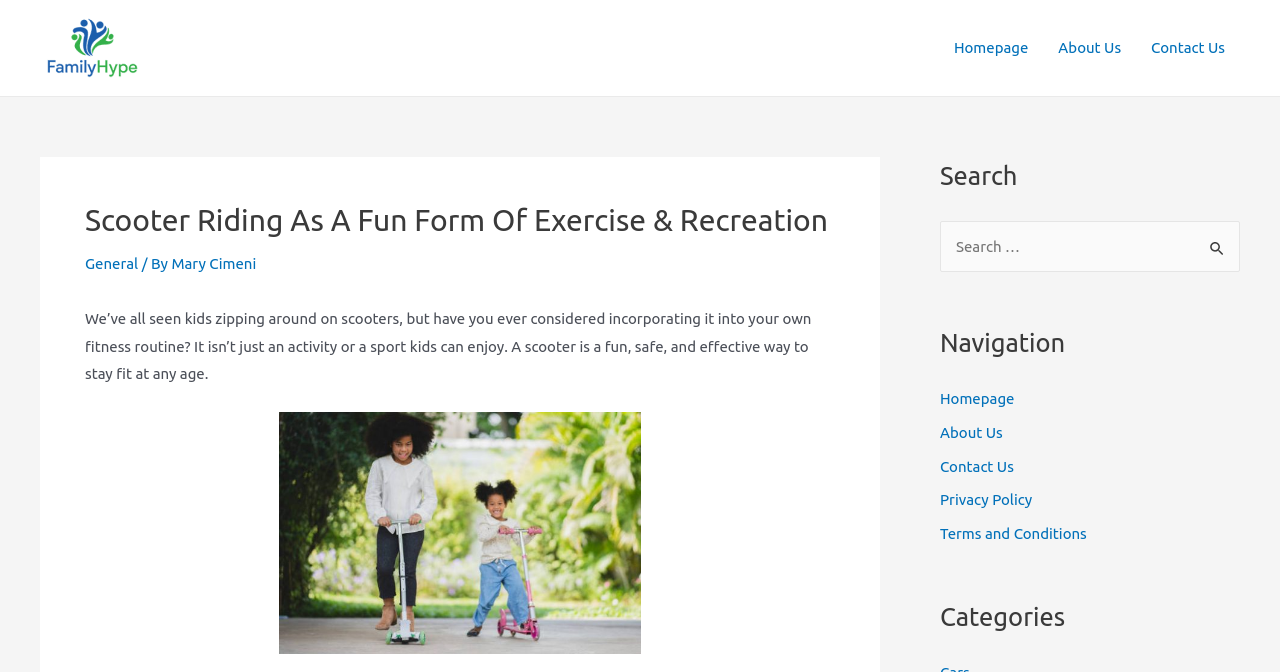Who is the author of the article?
Please give a detailed and thorough answer to the question, covering all relevant points.

The author's name is mentioned in the webpage as 'Mary Cimeni', which is a link element with the text '/ By' preceding it, indicating that Mary Cimeni is the author of the article.